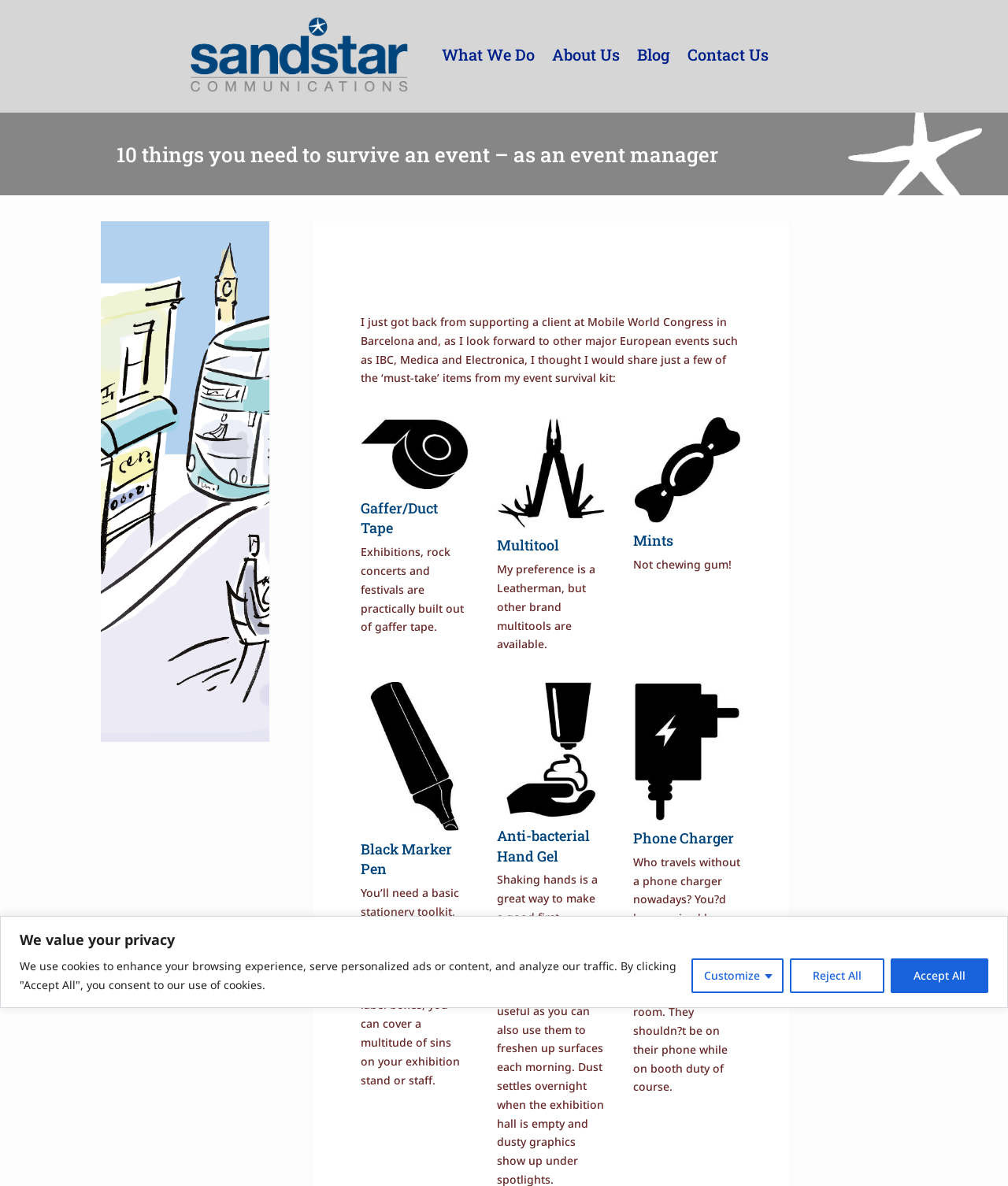Given the description title="Mints", predict the bounding box coordinates of the UI element. Ensure the coordinates are in the format (top-left x, top-left y, bottom-right x, bottom-right y) and all values are between 0 and 1.

[0.628, 0.431, 0.735, 0.444]